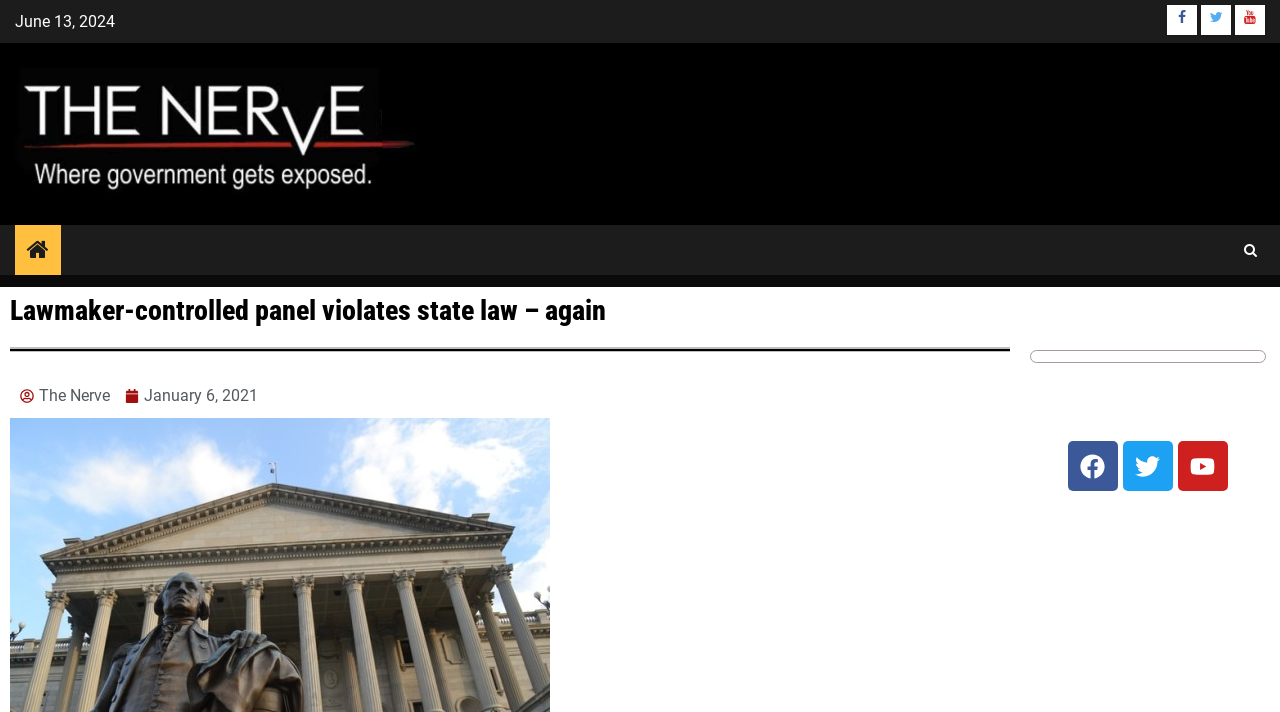Determine the coordinates of the bounding box that should be clicked to complete the instruction: "Check Twitter link". The coordinates should be represented by four float numbers between 0 and 1: [left, top, right, bottom].

[0.877, 0.62, 0.916, 0.69]